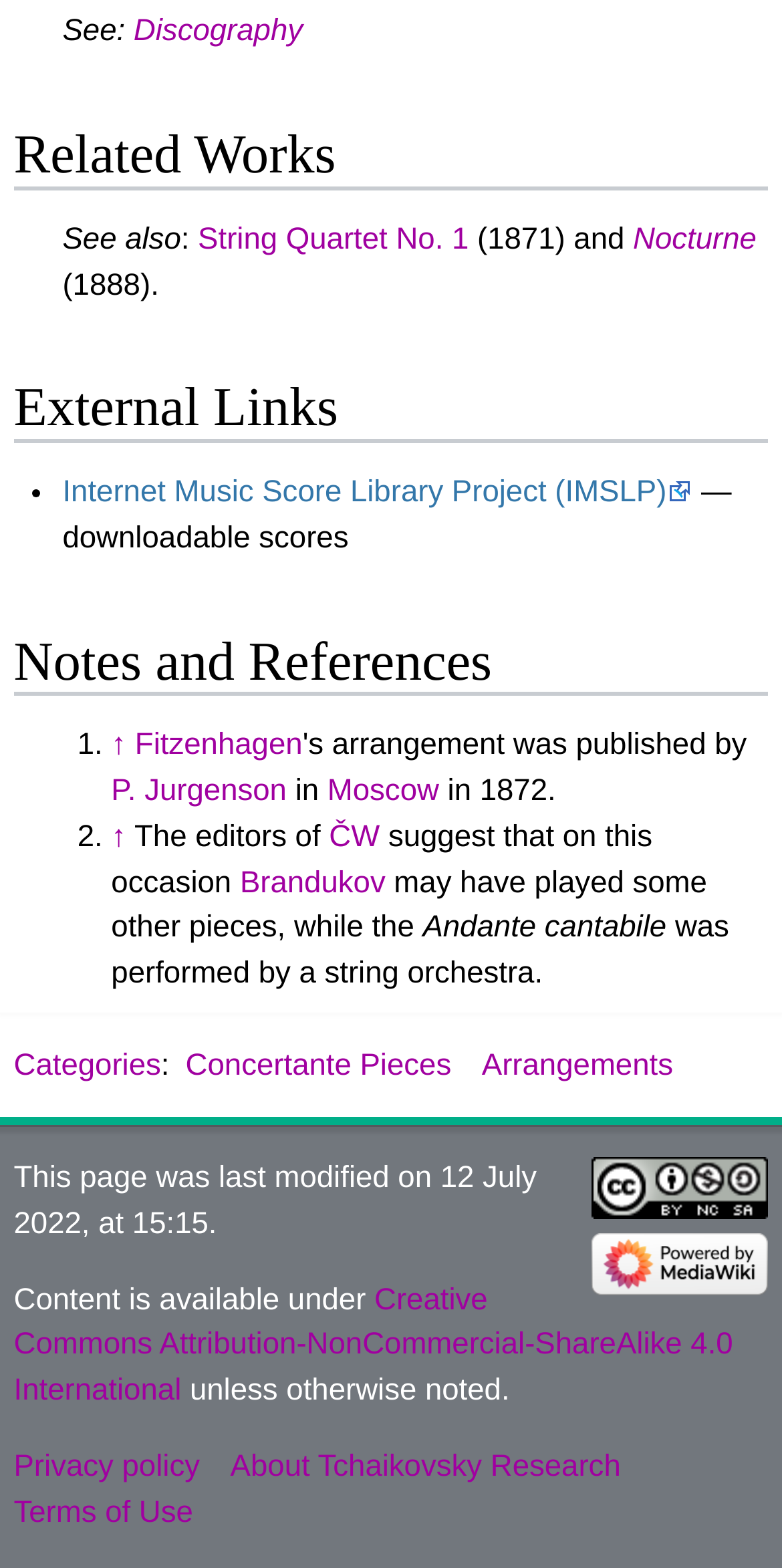Locate the bounding box coordinates of the element's region that should be clicked to carry out the following instruction: "Click on Discography". The coordinates need to be four float numbers between 0 and 1, i.e., [left, top, right, bottom].

[0.171, 0.009, 0.387, 0.031]